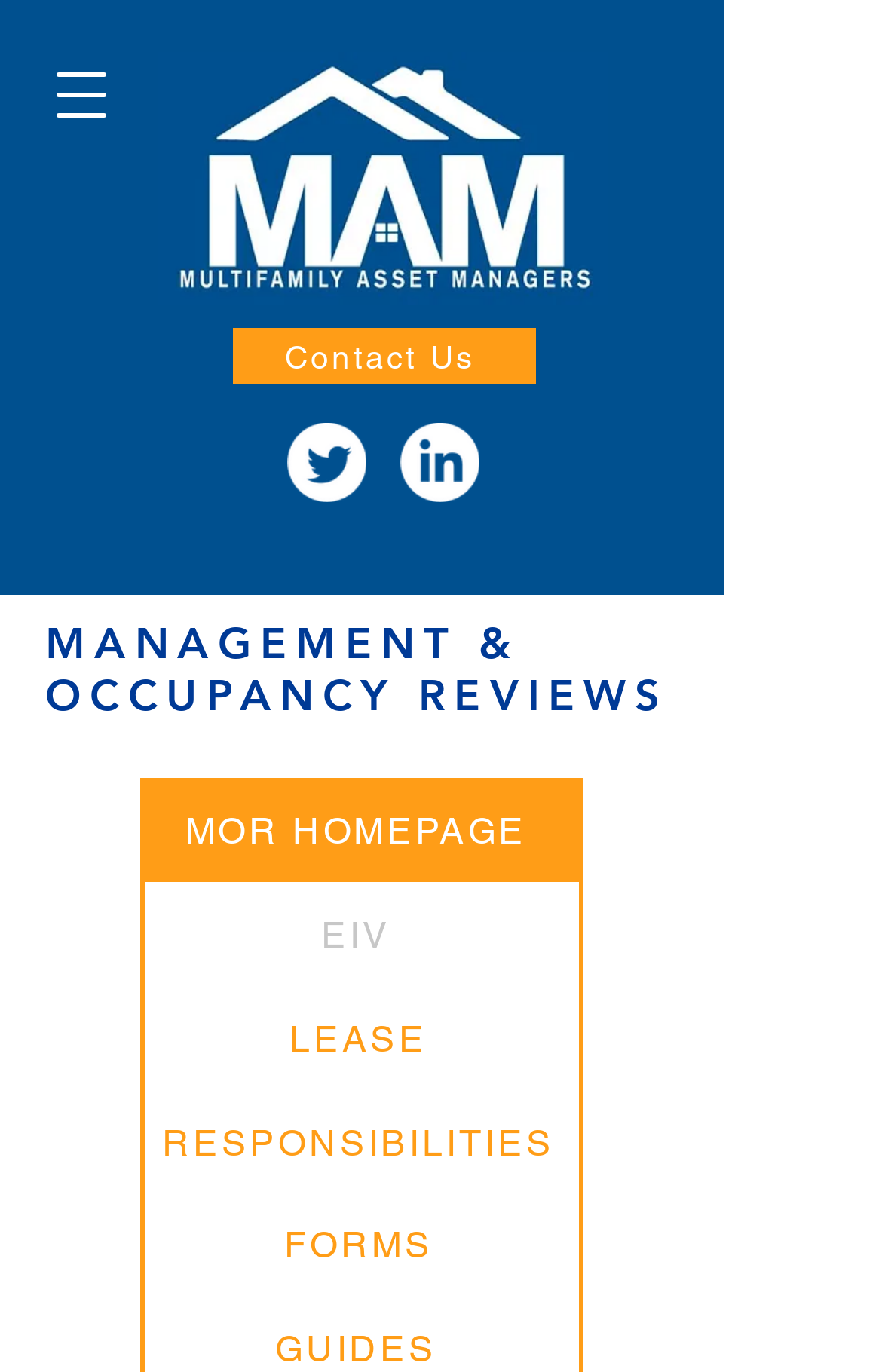Pinpoint the bounding box coordinates of the clickable area necessary to execute the following instruction: "View MAM.jpg". The coordinates should be given as four float numbers between 0 and 1, namely [left, top, right, bottom].

[0.179, 0.038, 0.69, 0.223]